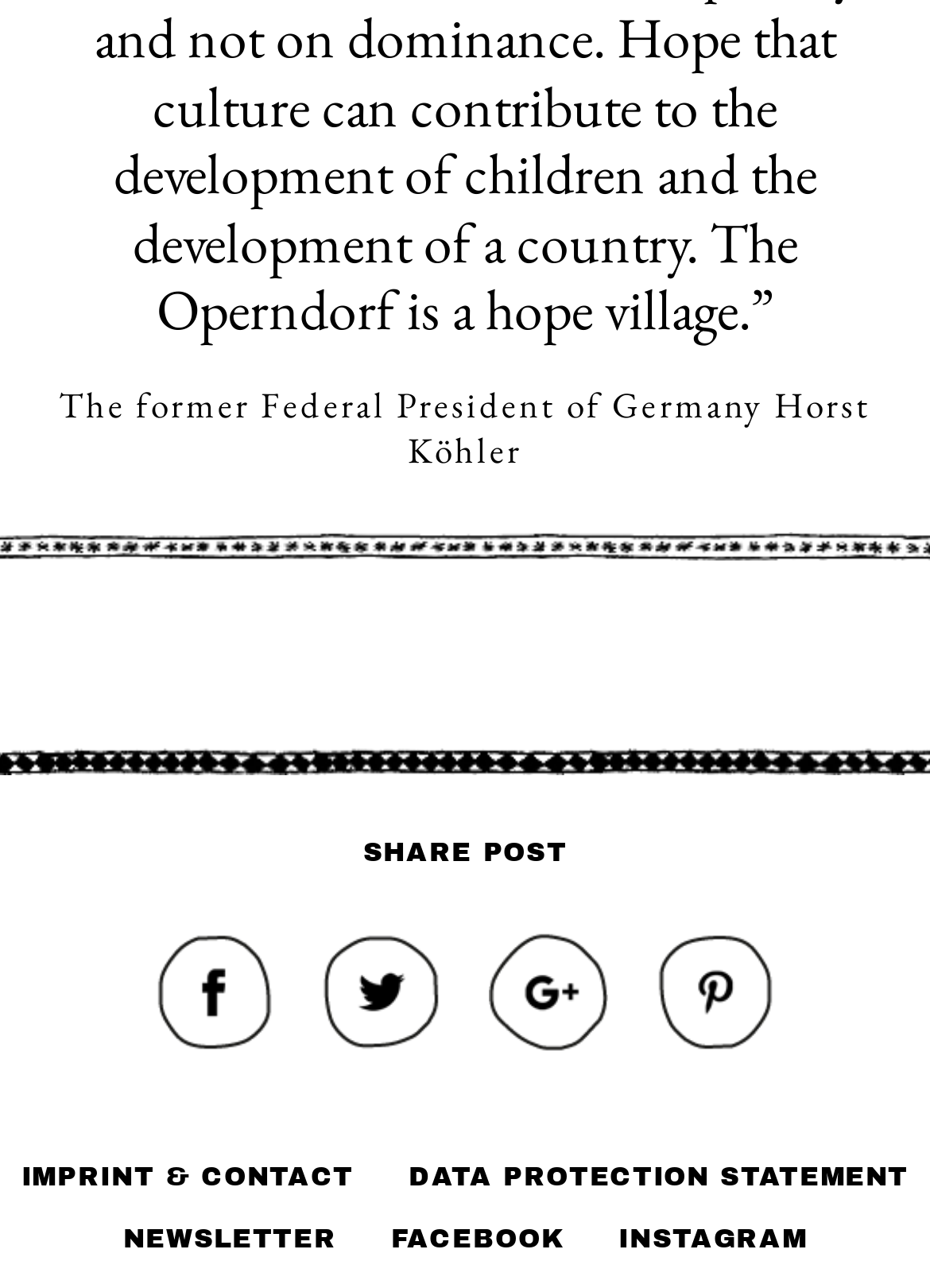Identify the bounding box coordinates of the region that should be clicked to execute the following instruction: "Visit the IMPRINT & CONTACT page".

[0.023, 0.902, 0.38, 0.924]